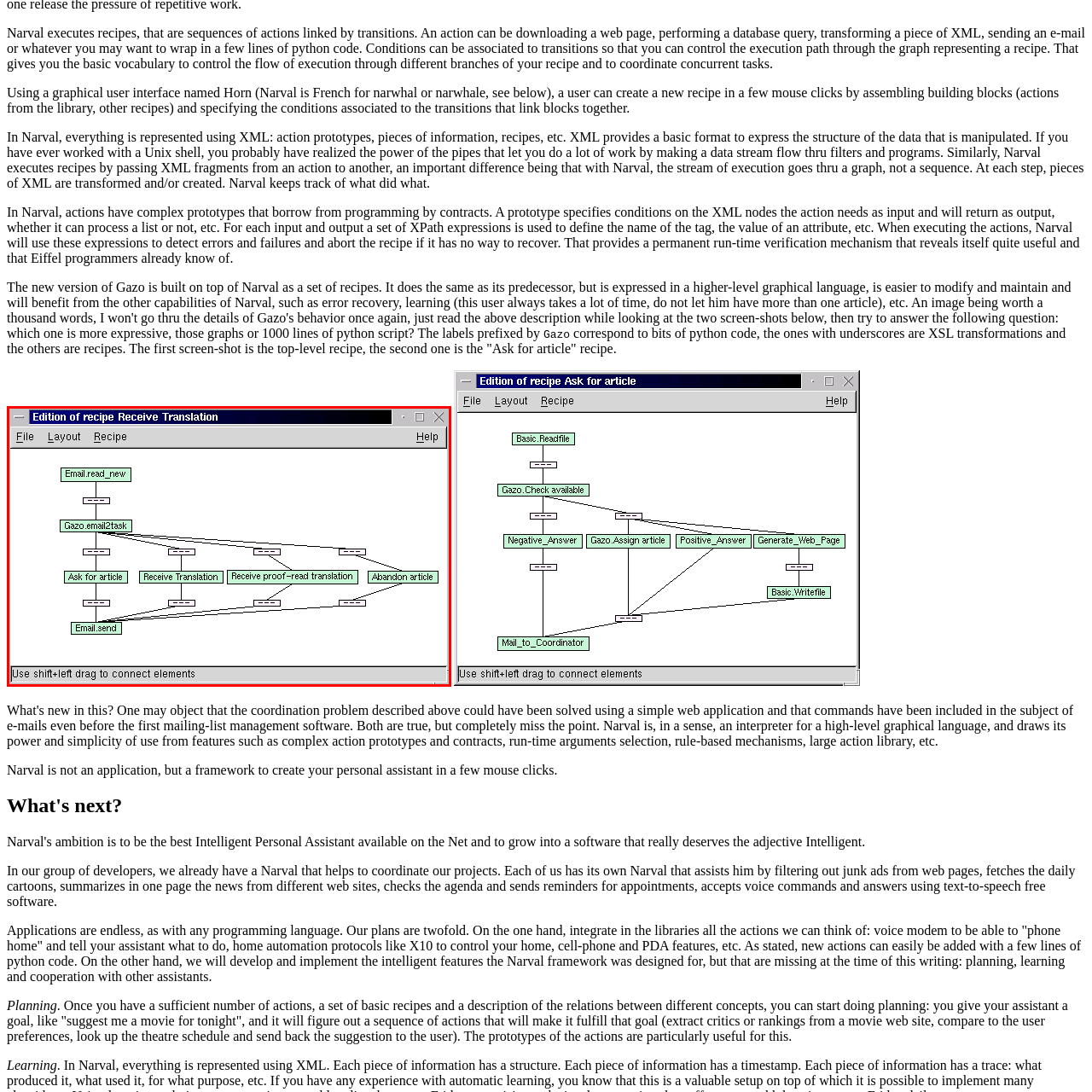Narrate the specific details and elements found within the red-bordered image.

The image titled "Receive Translation" illustrates a visual representation of a recipe workflow within the Narval framework. This graphical user interface showcases various actions and their interconnected transitions, highlighting how tasks are organized and executed. 

At the top, the workflow begins with the action "Email.read_new," which prompts the system to check for new emails. This action then leads to "Gazo.email2task," indicating a conversion of the email content into a task for further processing. 

Following this, the recipe branches into multiple actions: "Ask for article," "Receive Translation," "Receive proof-read translation," and "Abandon article." Each action represents a step in the translation process, emphasizing how the system manages and controls the flow of tasks based on user inputs or conditions.

Notably, the image exemplifies how recipes in Narval can coordinate complex tasks through simple visual connections, allowing users to design automated workflows with ease. The interface promotes efficiency by enabling users to drag and connect elements, simplifying the creation of comprehensive automation recipes.